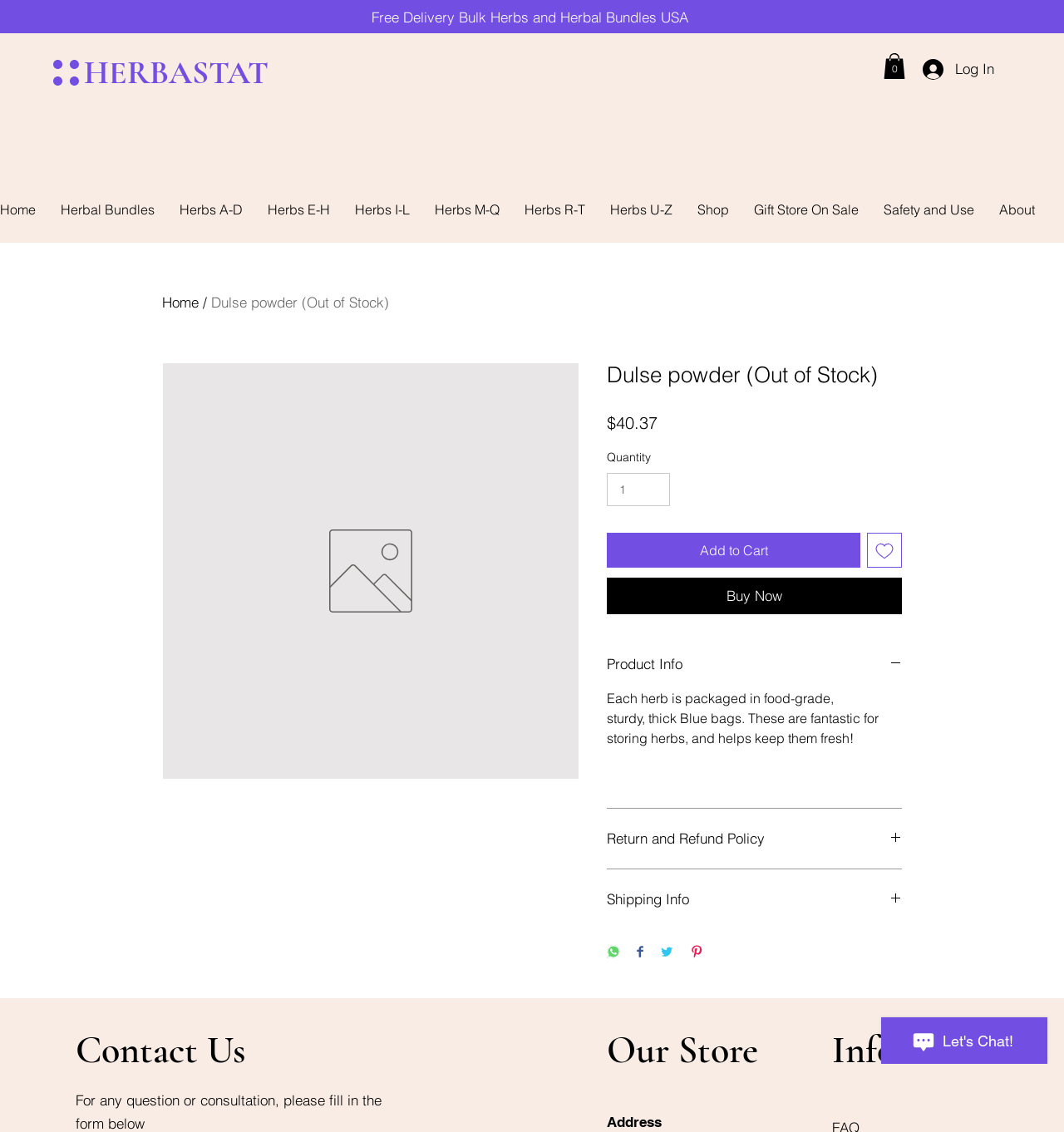Could you indicate the bounding box coordinates of the region to click in order to complete this instruction: "Add to Cart".

[0.57, 0.471, 0.809, 0.502]